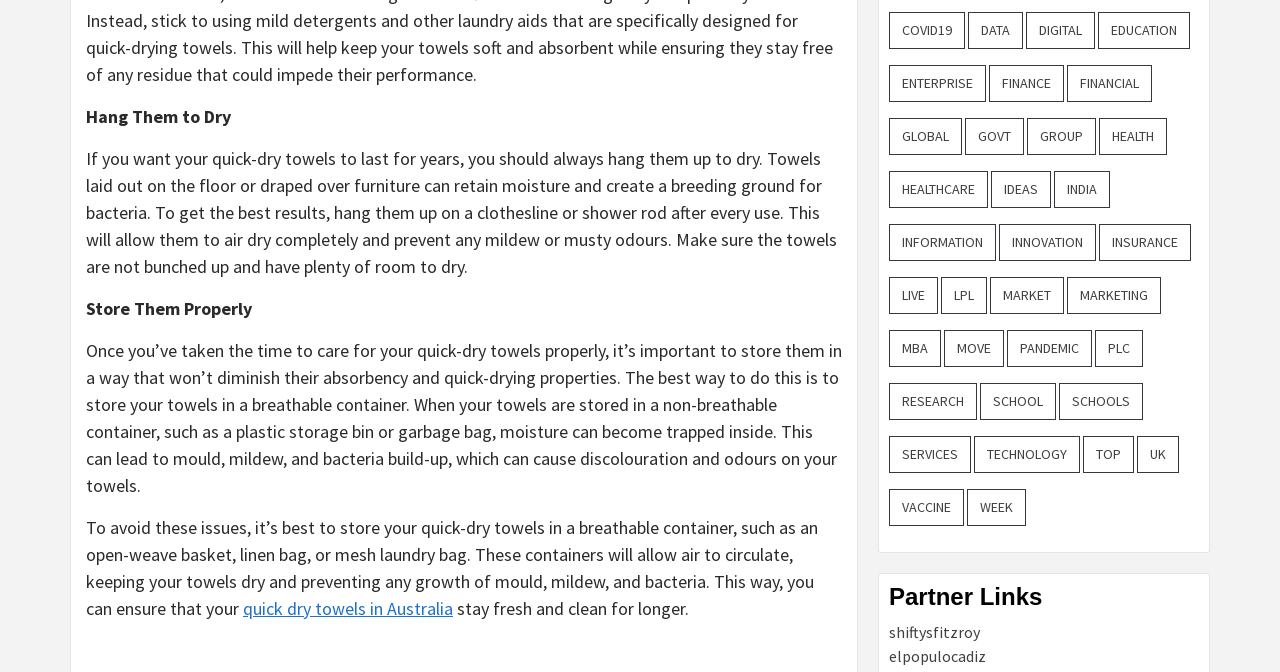What is the best way to store quick-dry towels?
Using the image, answer in one word or phrase.

In a breathable container